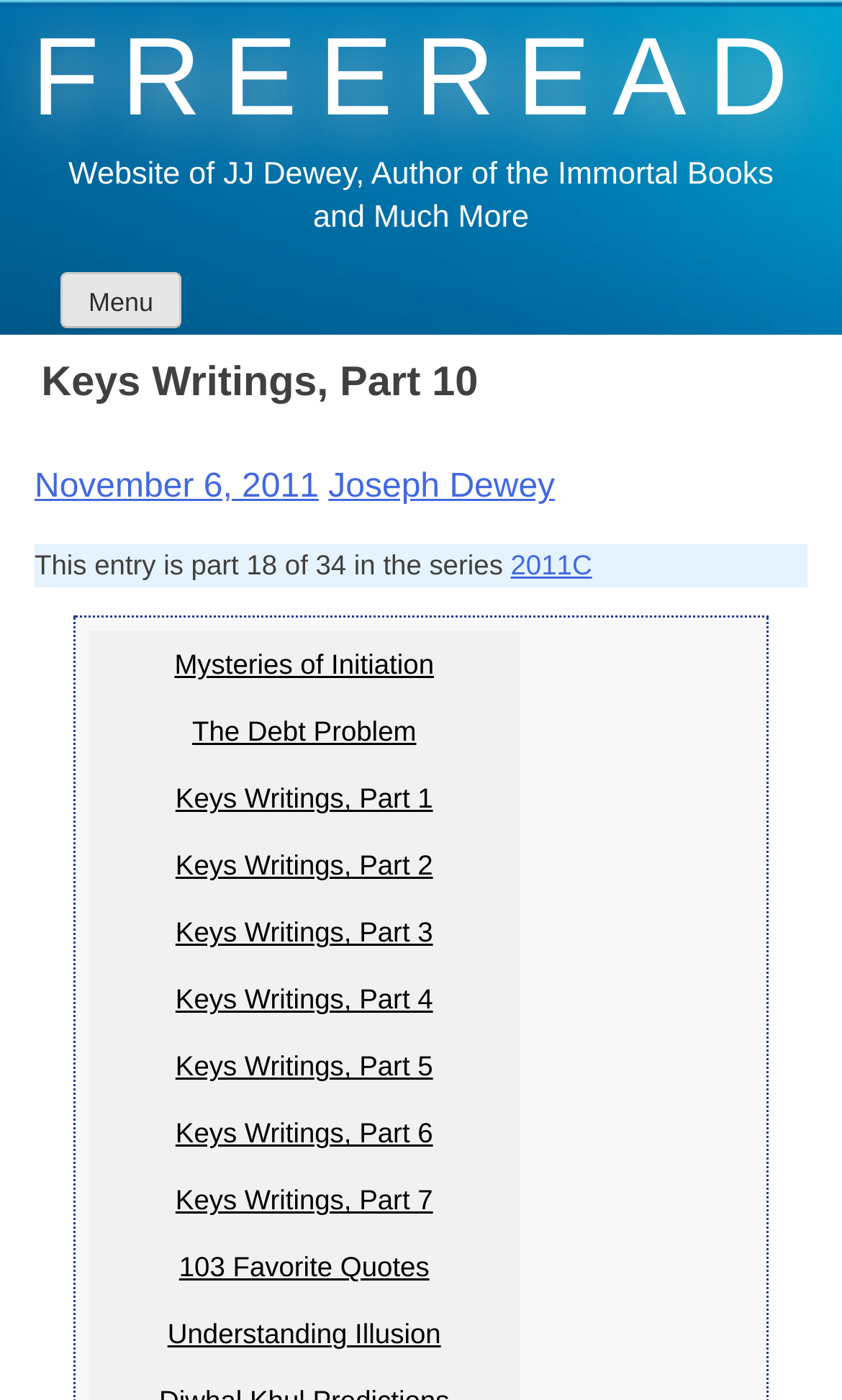Mark the bounding box of the element that matches the following description: "Keys Writings, Part 3".

[0.105, 0.642, 0.618, 0.69]